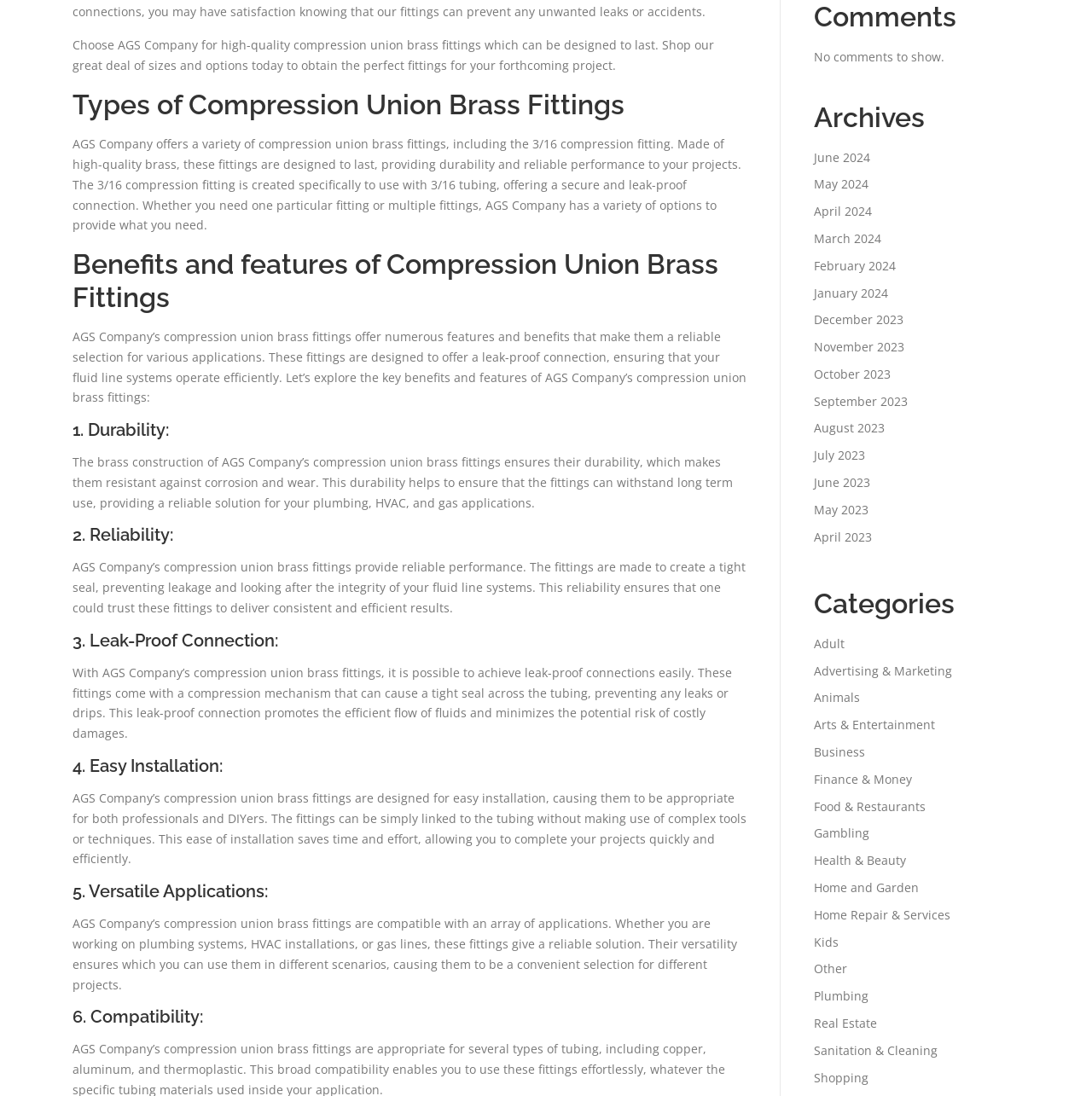Bounding box coordinates must be specified in the format (top-left x, top-left y, bottom-right x, bottom-right y). All values should be floating point numbers between 0 and 1. What are the bounding box coordinates of the UI element described as: March 2024

[0.745, 0.21, 0.807, 0.225]